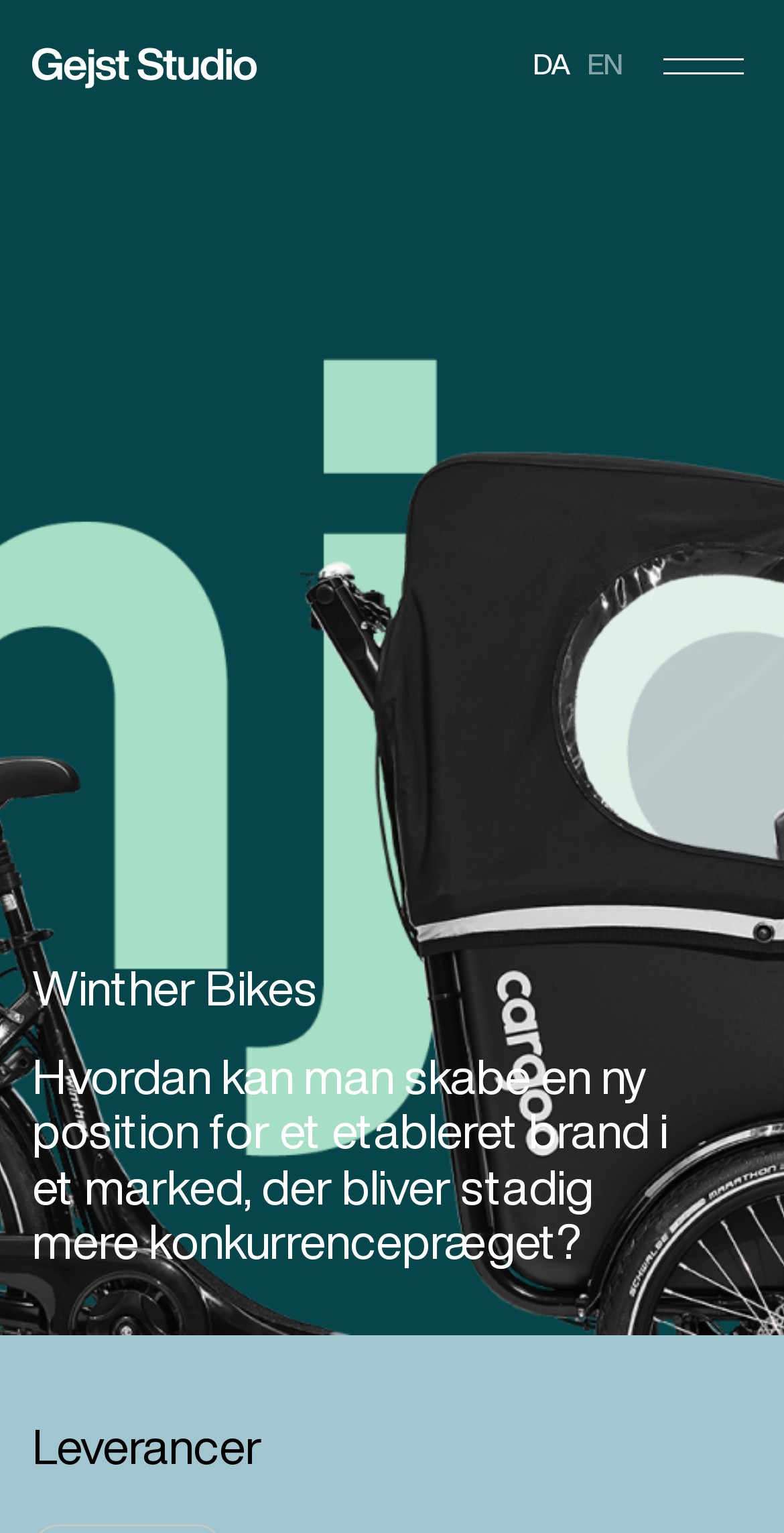What is the section below the main heading?
Using the picture, provide a one-word or short phrase answer.

Leverancer